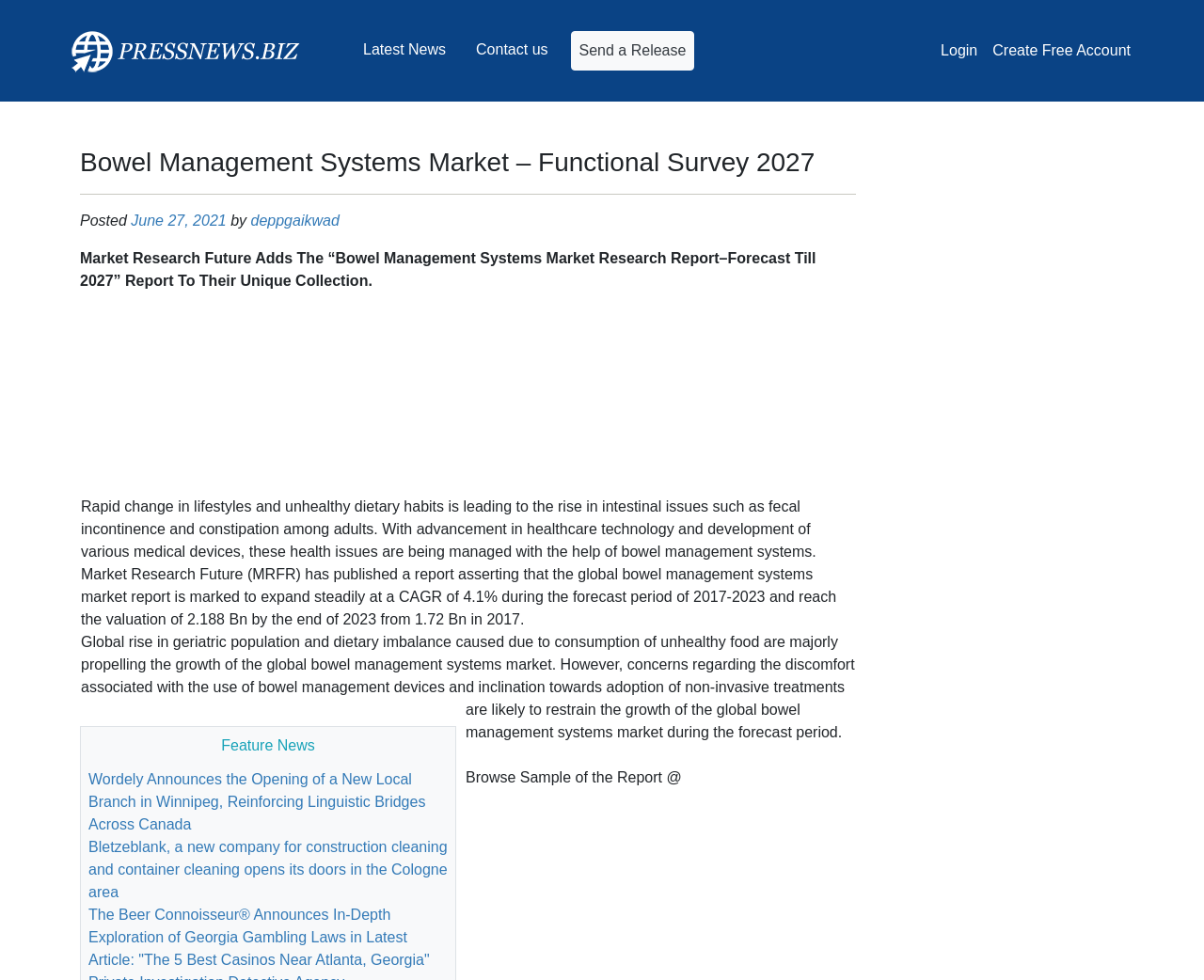What is the topic of the report mentioned on the webpage?
Please give a detailed and thorough answer to the question, covering all relevant points.

The webpage mentions a report titled 'Bowel Management Systems Market Research Report–Forecast Till 2027', which suggests that the topic of the report is the bowel management systems market.